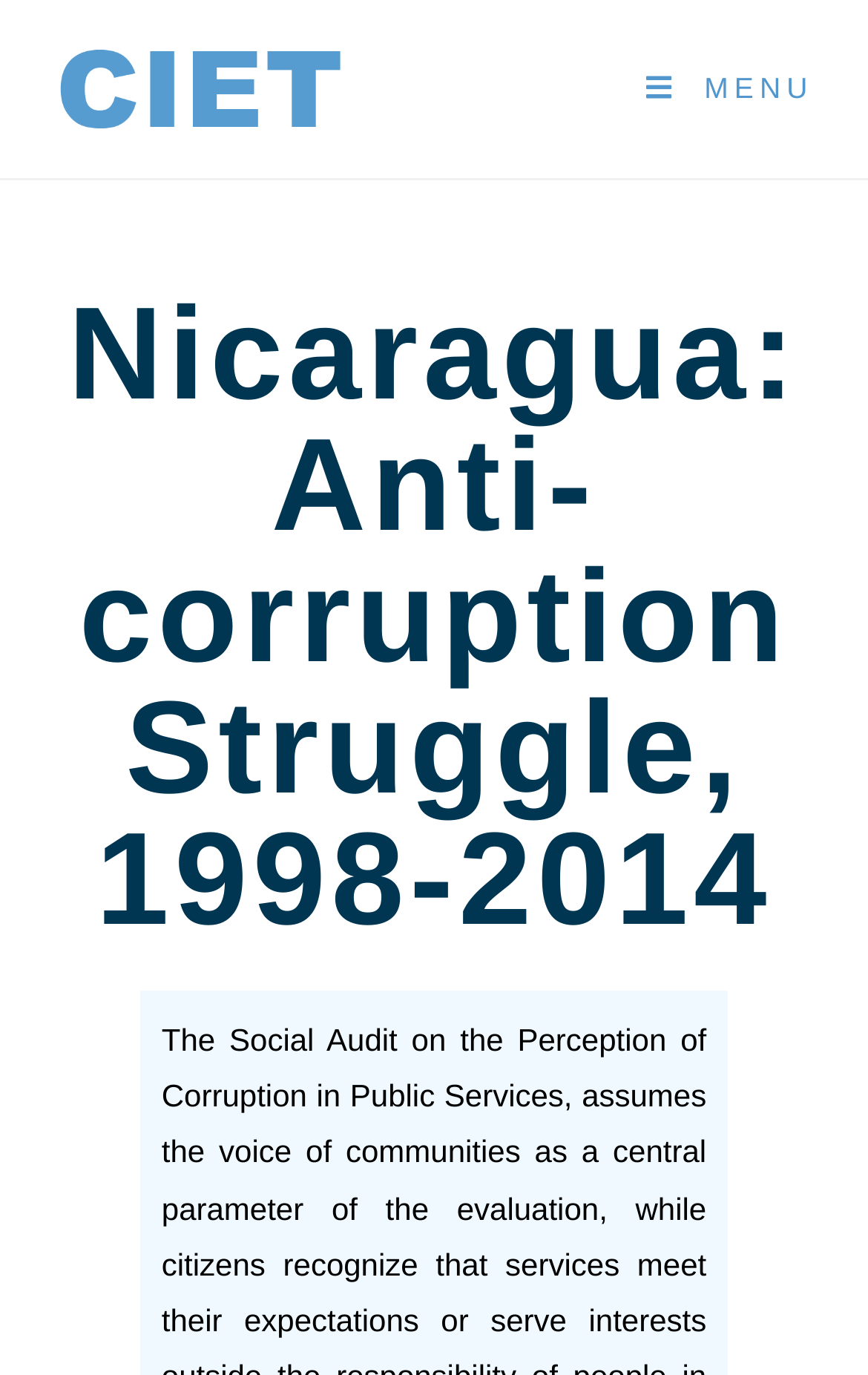Show the bounding box coordinates for the HTML element described as: "Menu Close".

[0.745, 0.0, 0.937, 0.13]